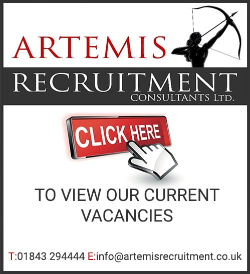Provide a thorough description of the image.

The image features a promotional advertisement for Artemis Recruitment Consultants Ltd., showcasing their recruitment services. At the top, the company name "ARTEMIS RECRUITMENT CONSULTANTS LTD." is prominently displayed in bold, capital letters, indicating a professional focus on staffing solutions. 

Central to the image is a large, red button with the text "CLICK HERE" in white, accompanied by a graphic of a hand cursor, urging viewers to take action and explore available job opportunities. Beneath the button, the phrase "TO VIEW OUR CURRENT VACANCIES" encourages potential job seekers to engage further. 

Contact details are provided at the bottom, including a phone number (T: 01843 294444) and an email address (E: info@artemisrecruitment.co.uk), making it easy for interested candidates to reach out for more information. The overall design is clean and appealing, aimed at attracting individuals looking for employment opportunities.